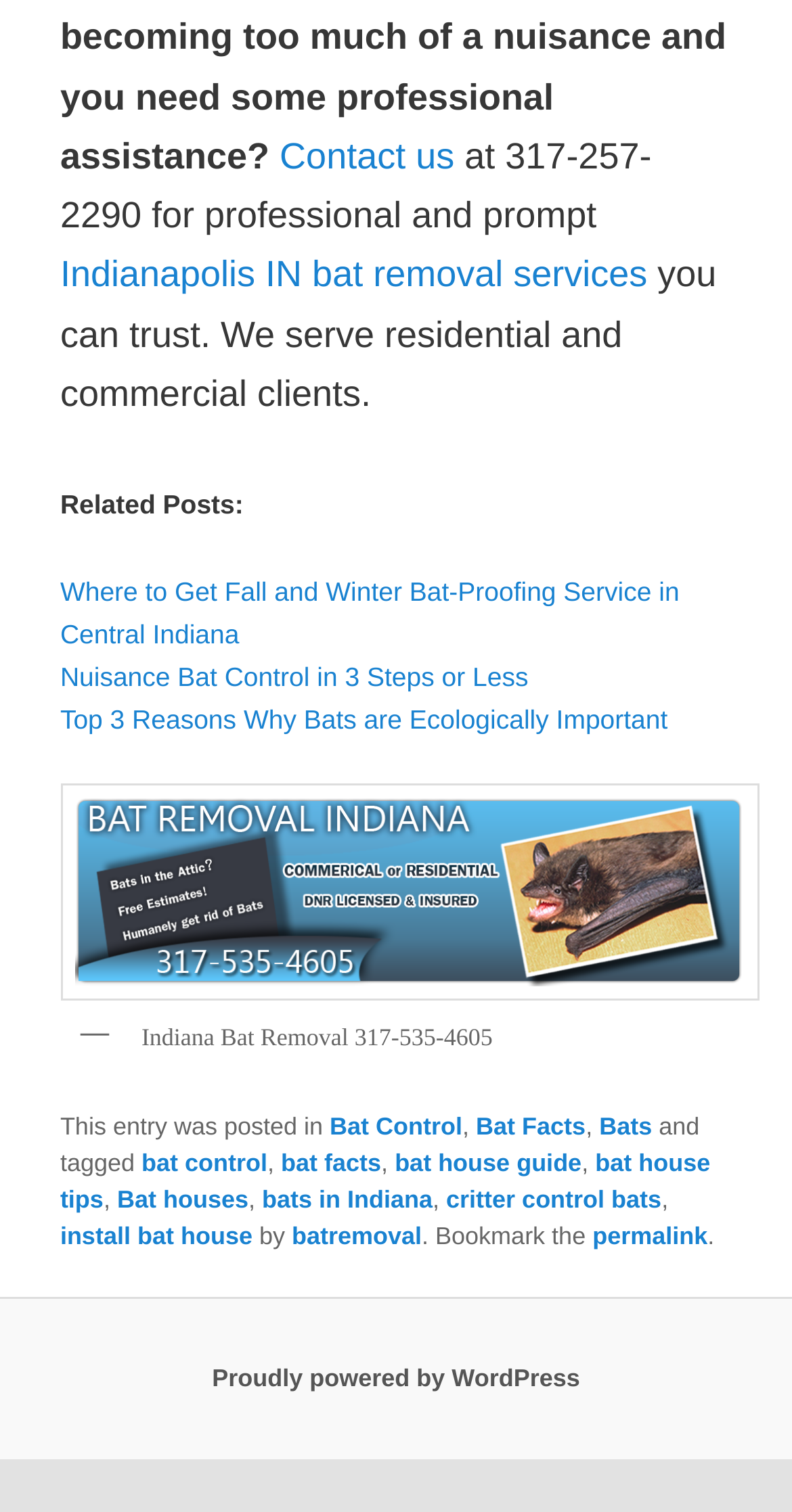Please identify the bounding box coordinates for the region that you need to click to follow this instruction: "Learn about Indianapolis IN bat removal services".

[0.076, 0.168, 0.817, 0.195]